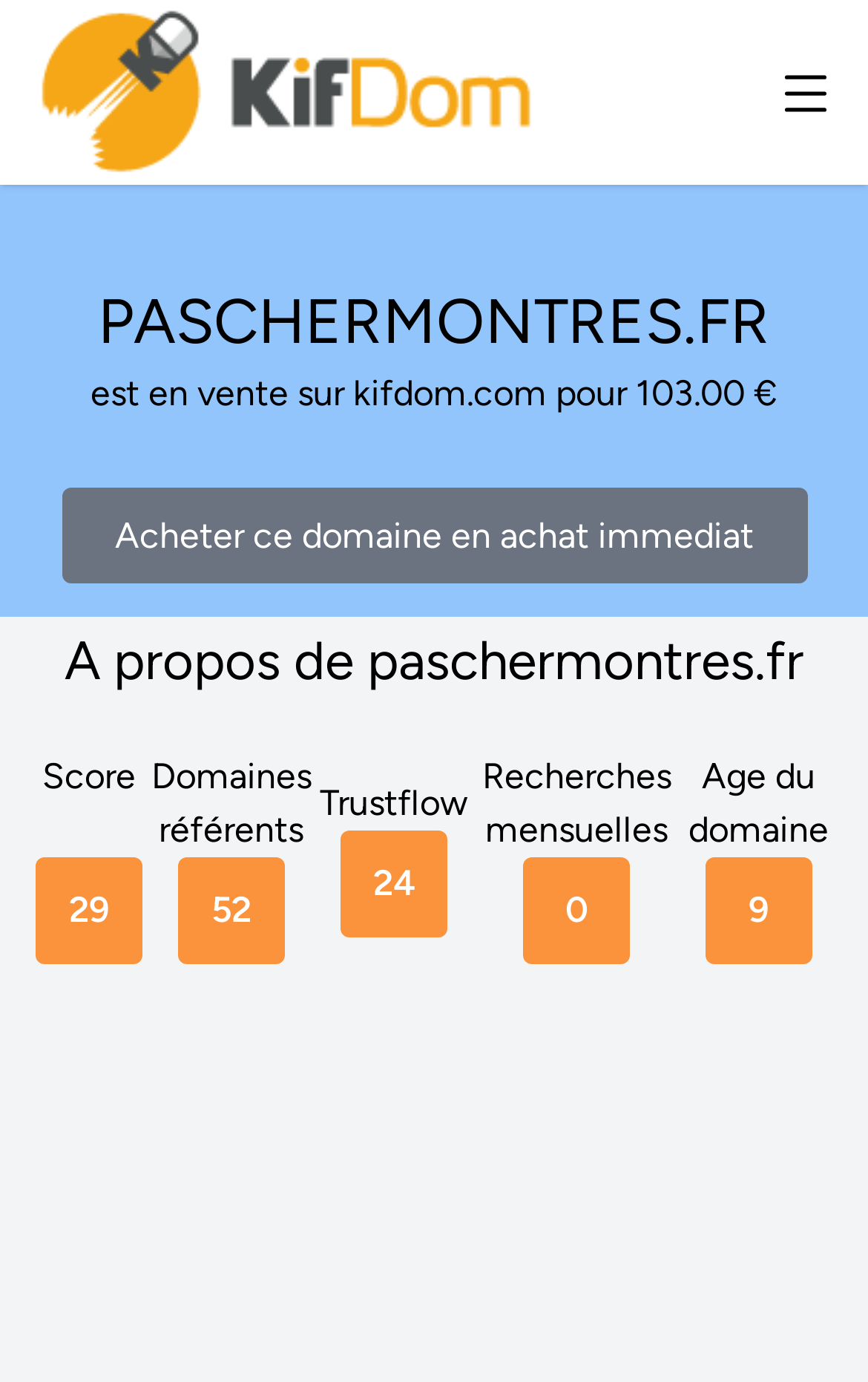What is the score of paschermontres.fr?
From the image, provide a succinct answer in one word or a short phrase.

29